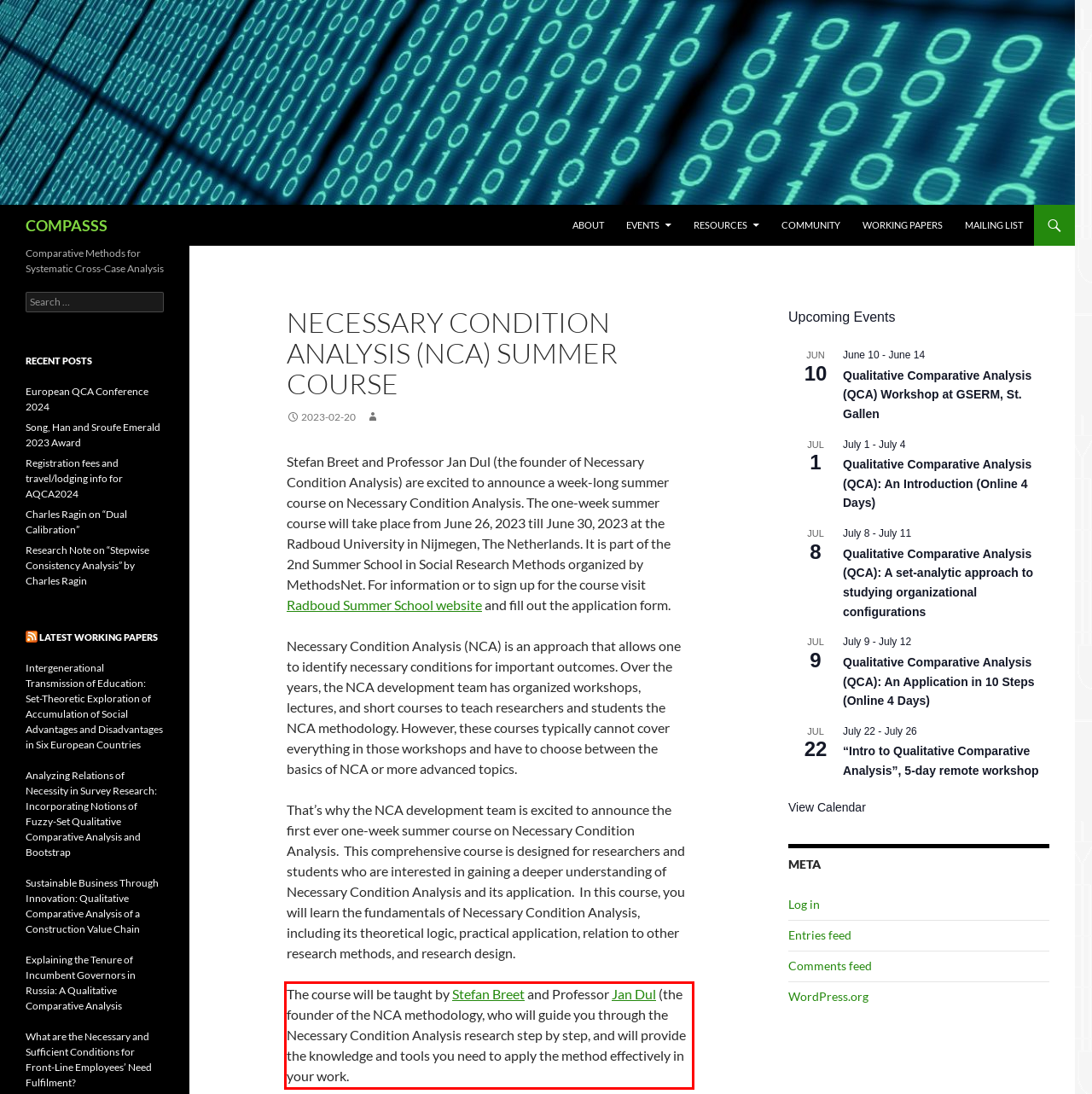Please analyze the provided webpage screenshot and perform OCR to extract the text content from the red rectangle bounding box.

The course will be taught by Stefan Breet and Professor Jan Dul (the founder of the NCA methodology, who will guide you through the Necessary Condition Analysis research step by step, and will provide the knowledge and tools you need to apply the method effectively in your work.